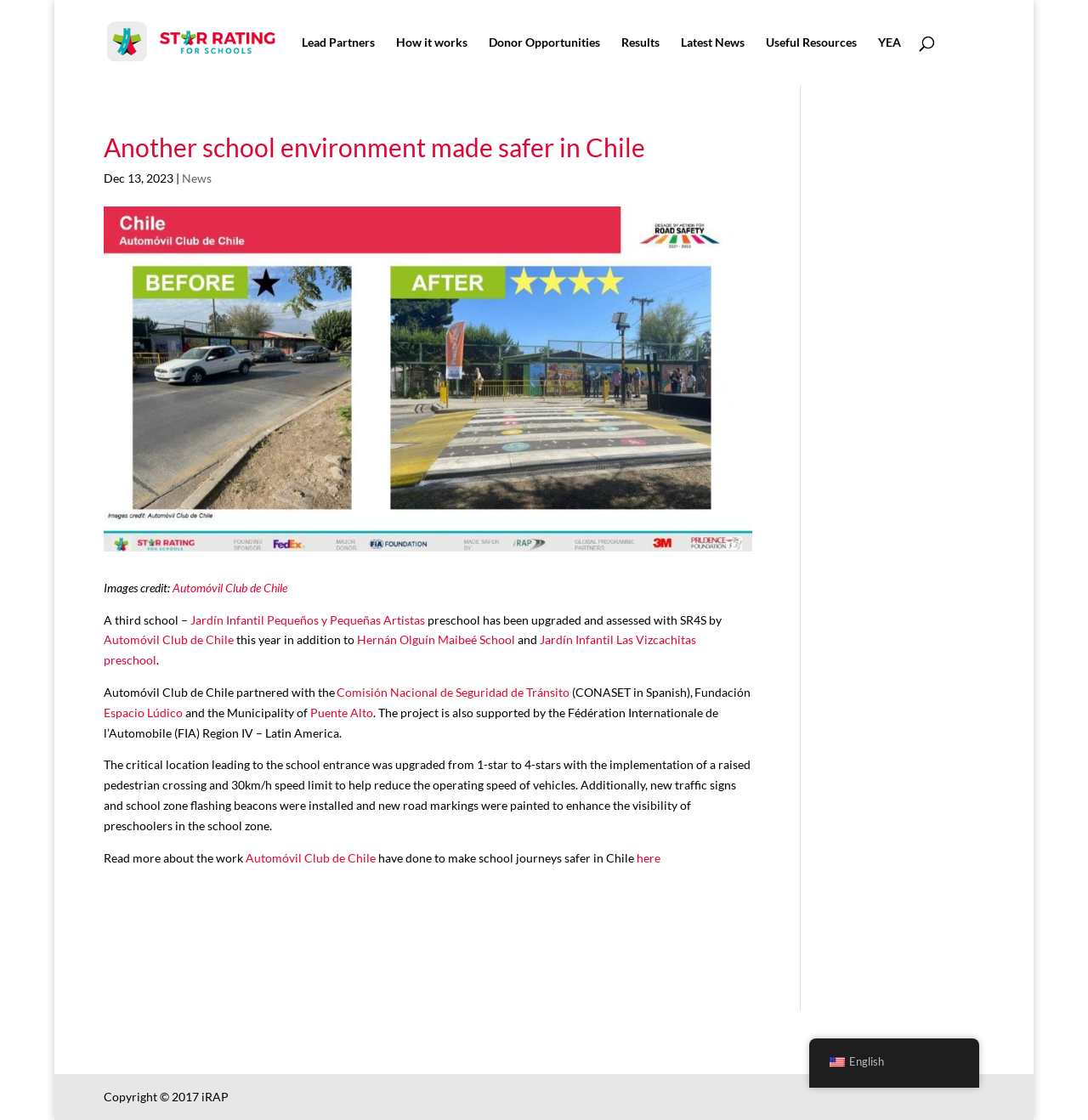Identify the bounding box coordinates of the element that should be clicked to fulfill this task: "Visit Rabbi Eger's Facebook page". The coordinates should be provided as four float numbers between 0 and 1, i.e., [left, top, right, bottom].

None